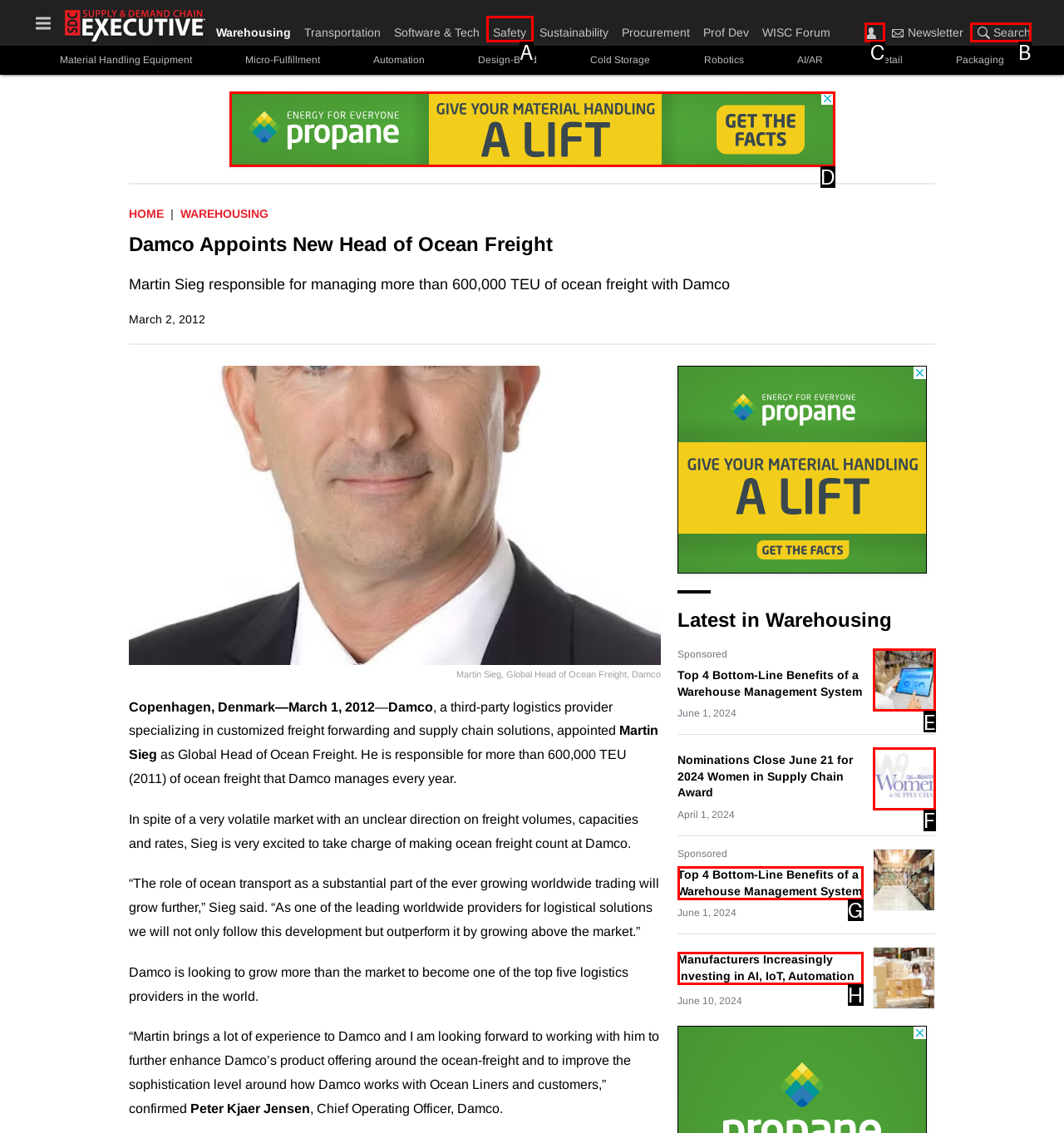Which HTML element should be clicked to complete the task: Search for something? Answer with the letter of the corresponding option.

B